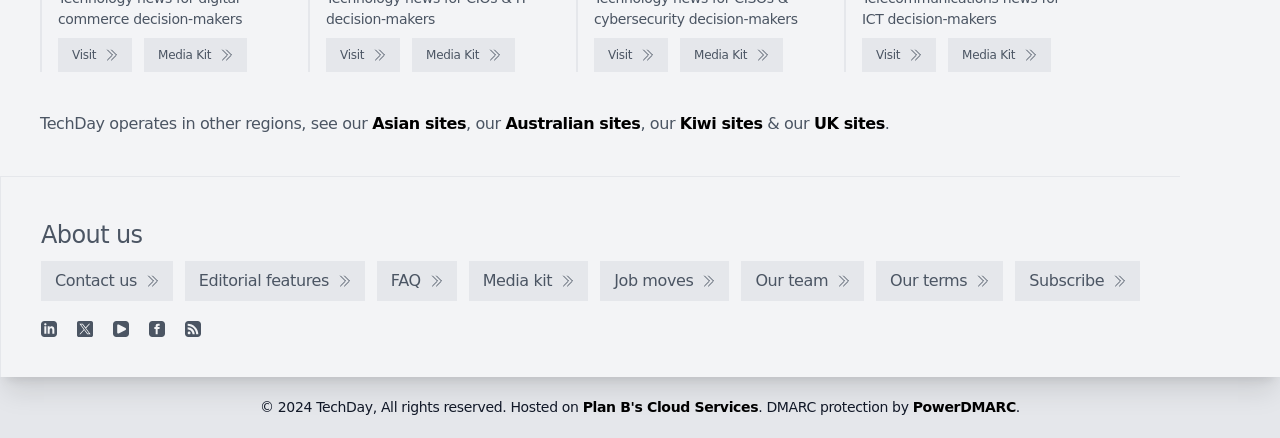Indicate the bounding box coordinates of the clickable region to achieve the following instruction: "Check the 'Asian sites'."

[0.291, 0.26, 0.364, 0.304]